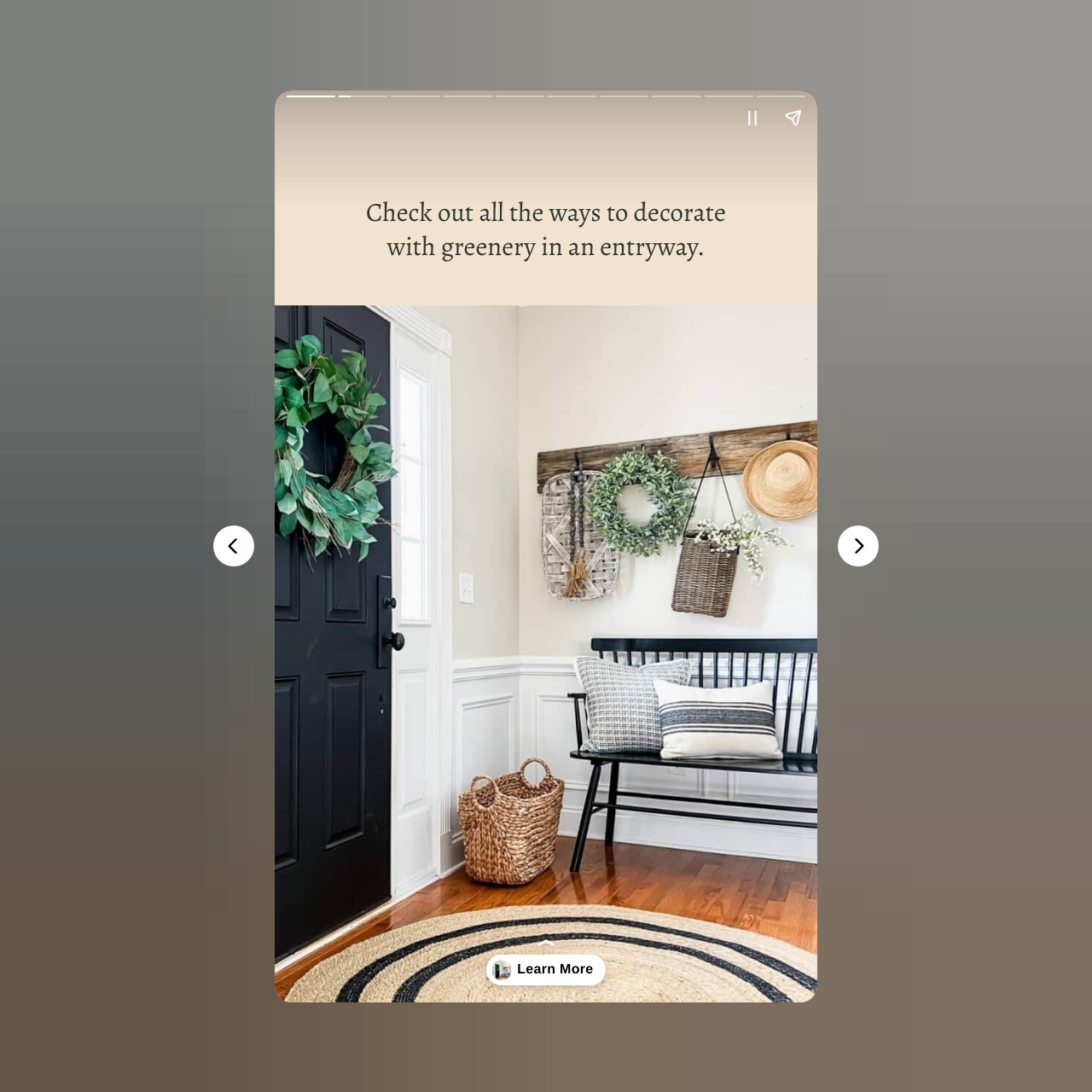What is the location of the 'Previous page' button?
Look at the image and answer the question using a single word or phrase.

Left side of the webpage